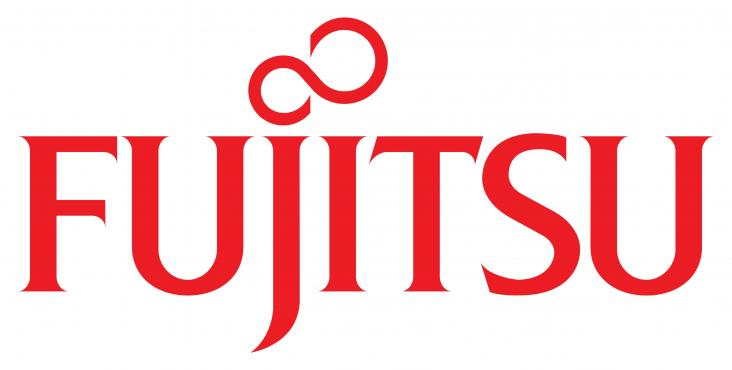Paint a vivid picture with your words by describing the image in detail.

The image features the logo of Fujitsu, a globally recognized technology company known for its innovative solutions and high-quality products. The logo prominently displays the name "Fujitsu" in bold red letters, symbolizing energy and dynamism. An infinity symbol is creatively integrated into the design, emphasizing the company's commitment to continuous improvement and enduring partnerships in technology. Fujitsu is one of the renowned brands mentioned in the context of providing tailored solutions, ensuring quality and reliability for clients. This image is part of a broader message promoting cooperation with significant brands, highlighting the expertise and support available to customers through their services.